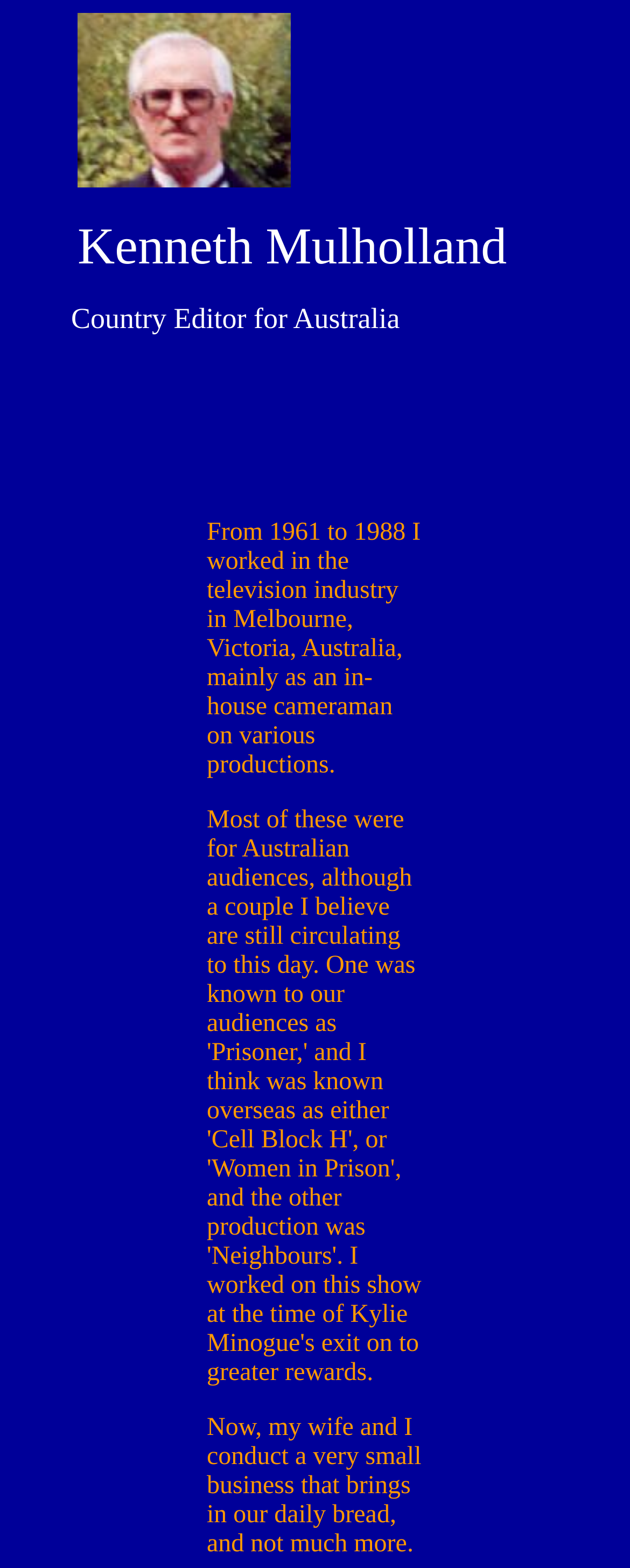How many years did Kenneth Mulholland work in the television industry?
Using the image, answer in one word or phrase.

27 years